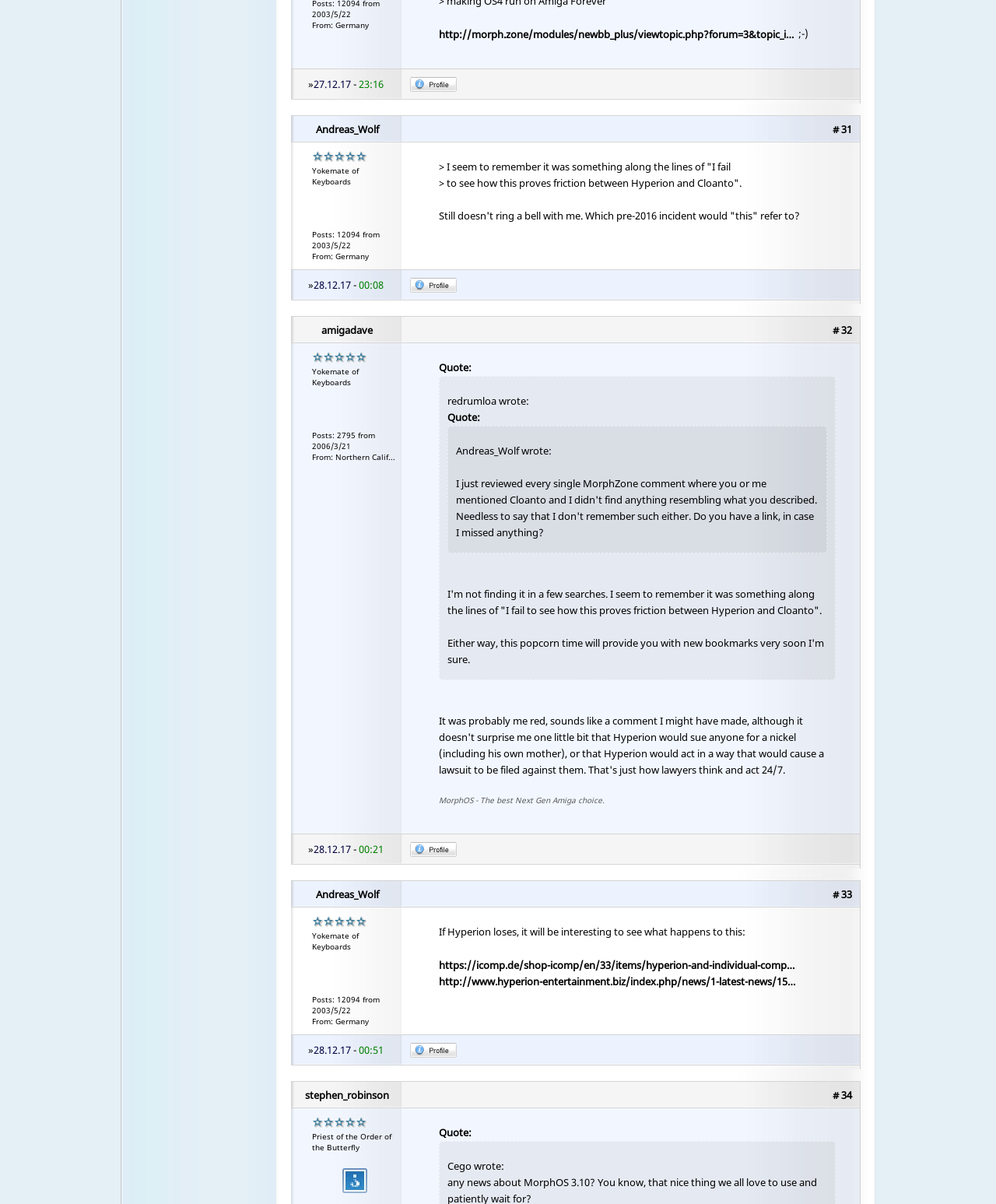Determine the bounding box coordinates for the area that should be clicked to carry out the following instruction: "View profile of amigadave".

[0.292, 0.263, 0.405, 0.286]